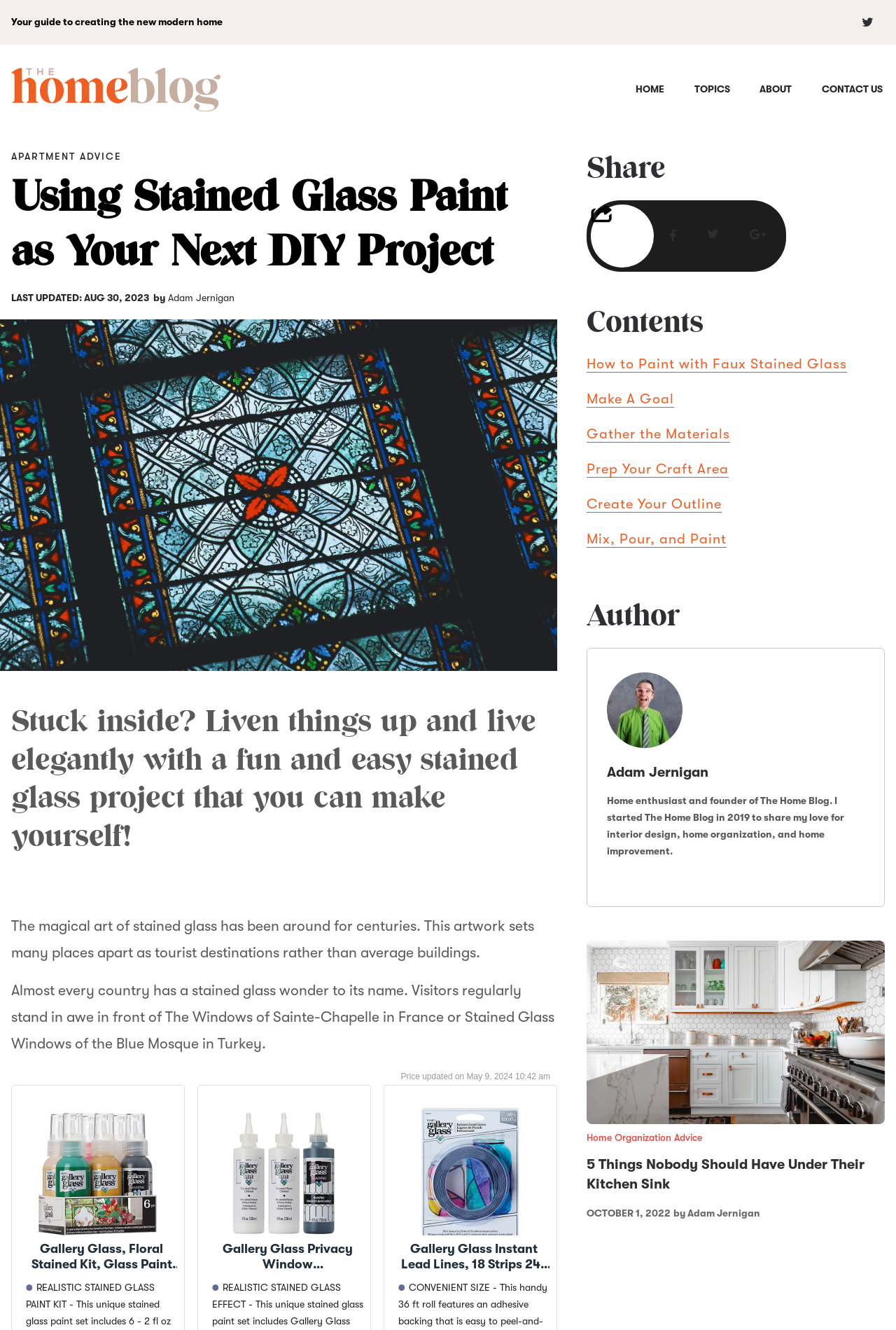Locate the UI element that matches the description About in the webpage screenshot. Return the bounding box coordinates in the format (top-left x, top-left y, bottom-right x, bottom-right y), with values ranging from 0 to 1.

[0.845, 0.062, 0.886, 0.073]